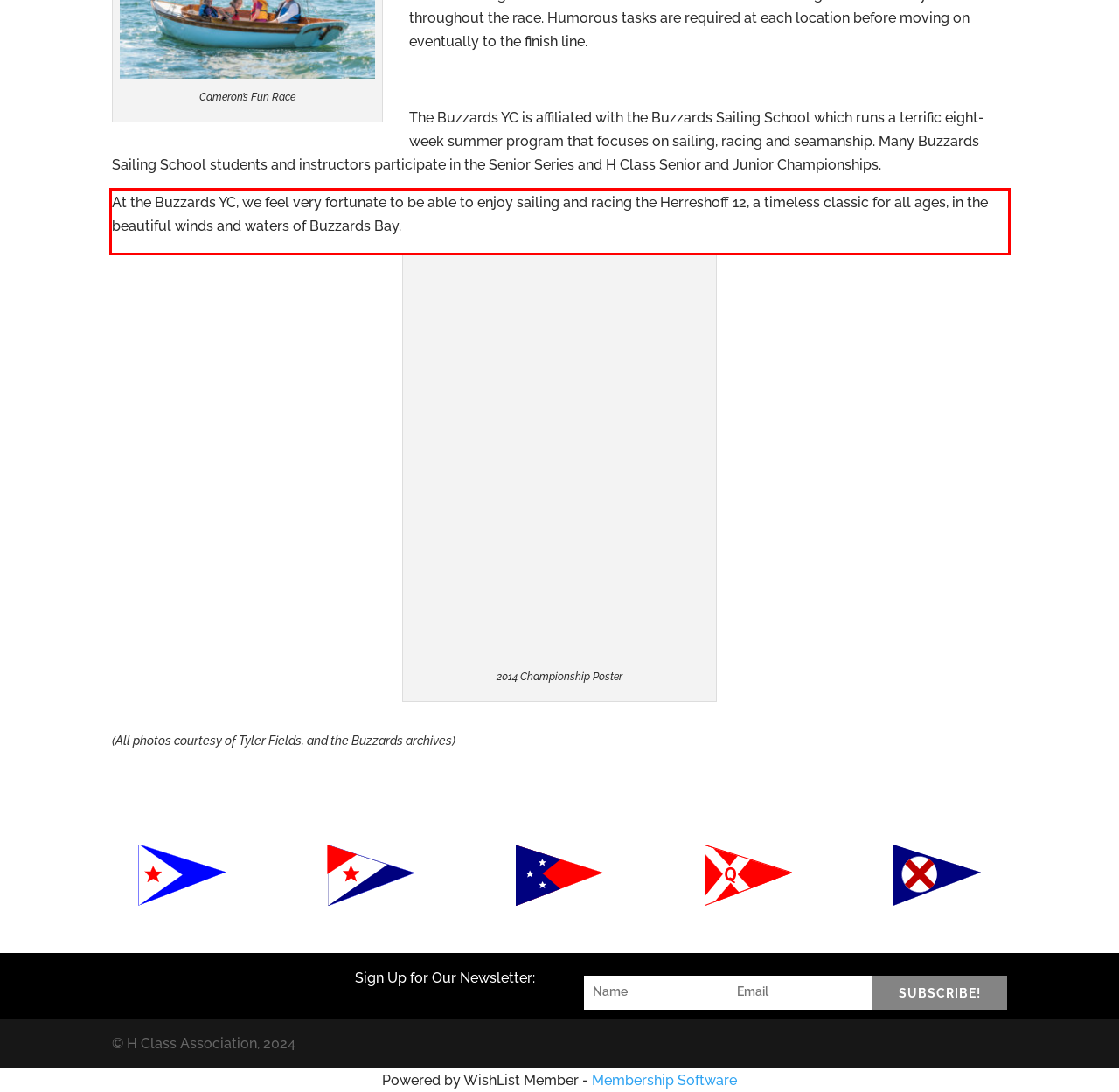Within the screenshot of the webpage, there is a red rectangle. Please recognize and generate the text content inside this red bounding box.

At the Buzzards YC, we feel very fortunate to be able to enjoy sailing and racing the Herreshoff 12, a timeless classic for all ages, in the beautiful winds and waters of Buzzards Bay.